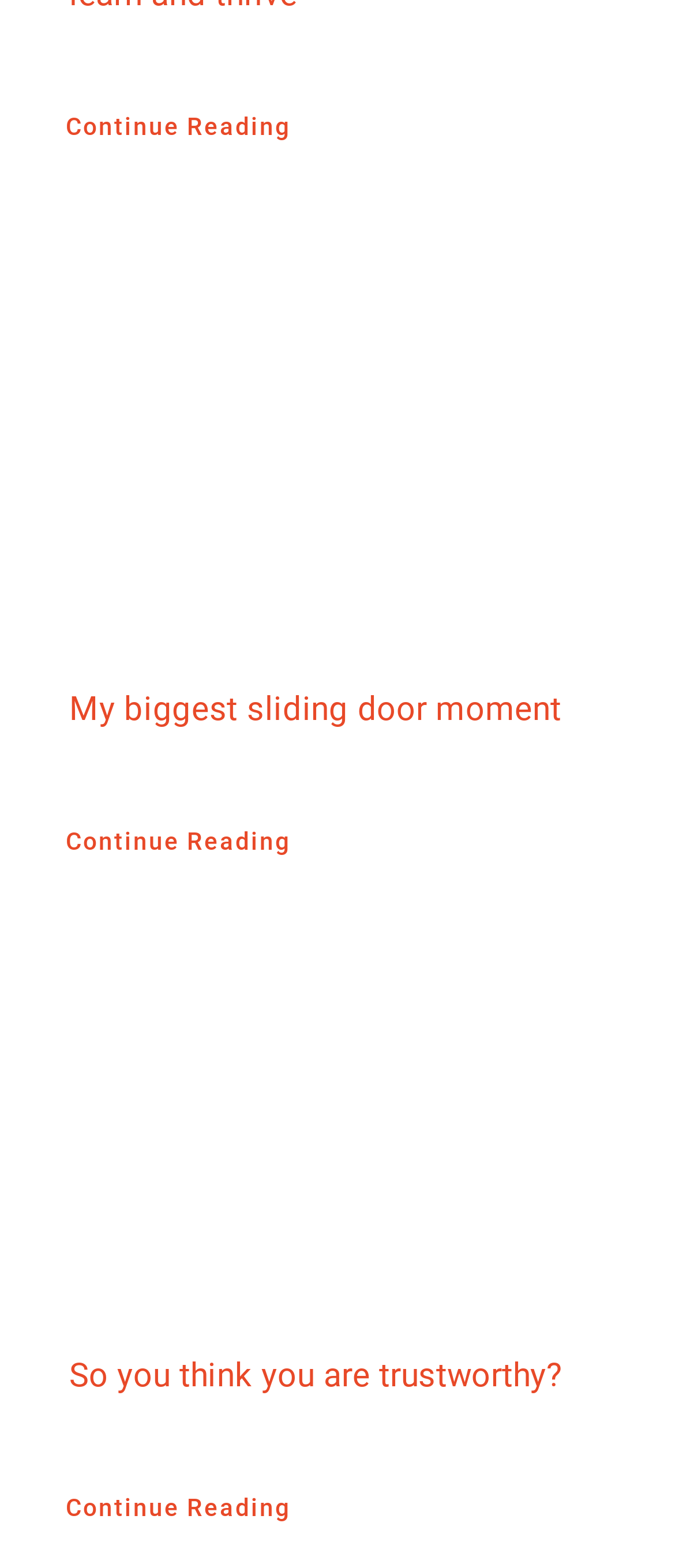What is the text of the last link?
Identify the answer in the screenshot and reply with a single word or phrase.

Continue Reading